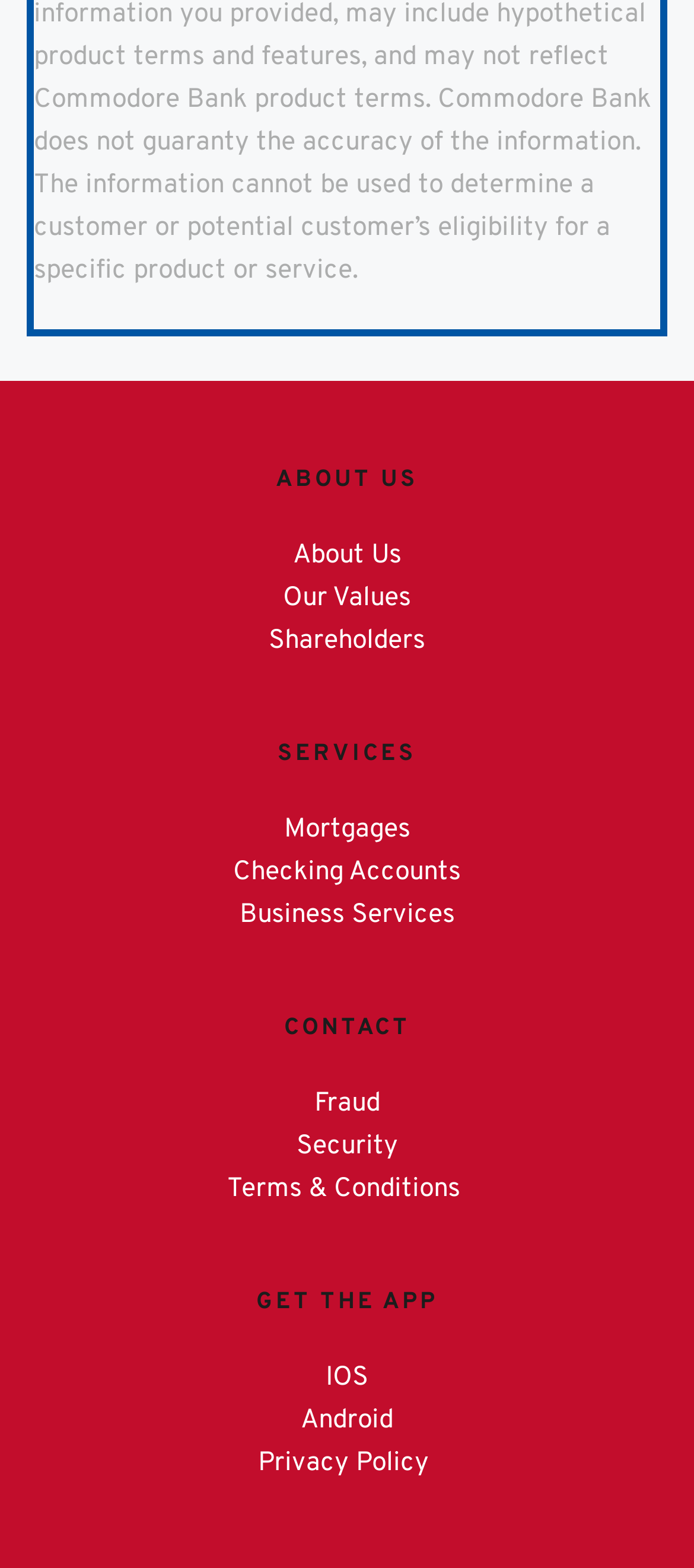Please give the bounding box coordinates of the area that should be clicked to fulfill the following instruction: "Explore mortgage options". The coordinates should be in the format of four float numbers from 0 to 1, i.e., [left, top, right, bottom].

[0.409, 0.518, 0.591, 0.54]